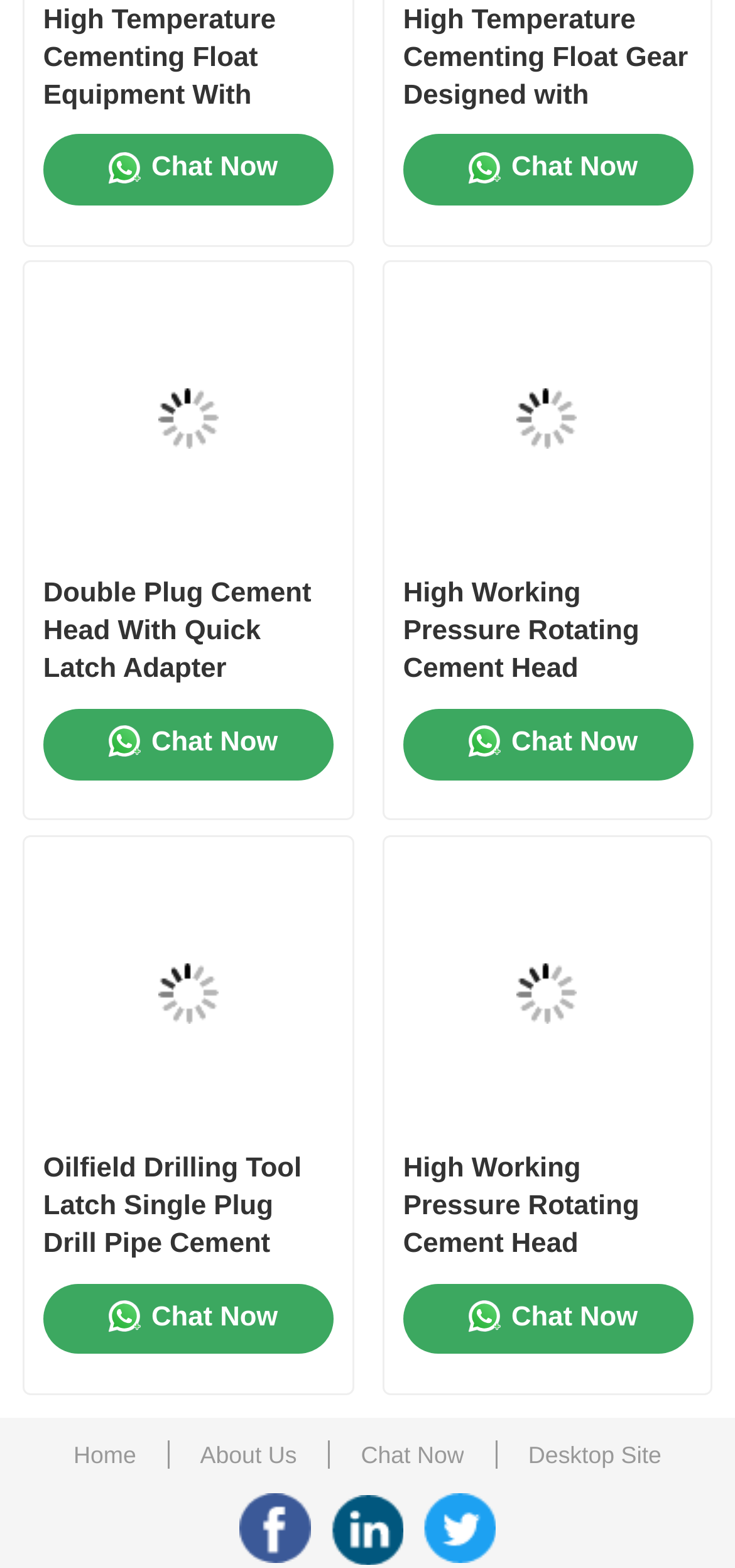Please specify the bounding box coordinates of the area that should be clicked to accomplish the following instruction: "Learn more about 'Double Plug Cement Head With Quick Latch Adapter'". The coordinates should consist of four float numbers between 0 and 1, i.e., [left, top, right, bottom].

[0.069, 0.18, 0.442, 0.355]